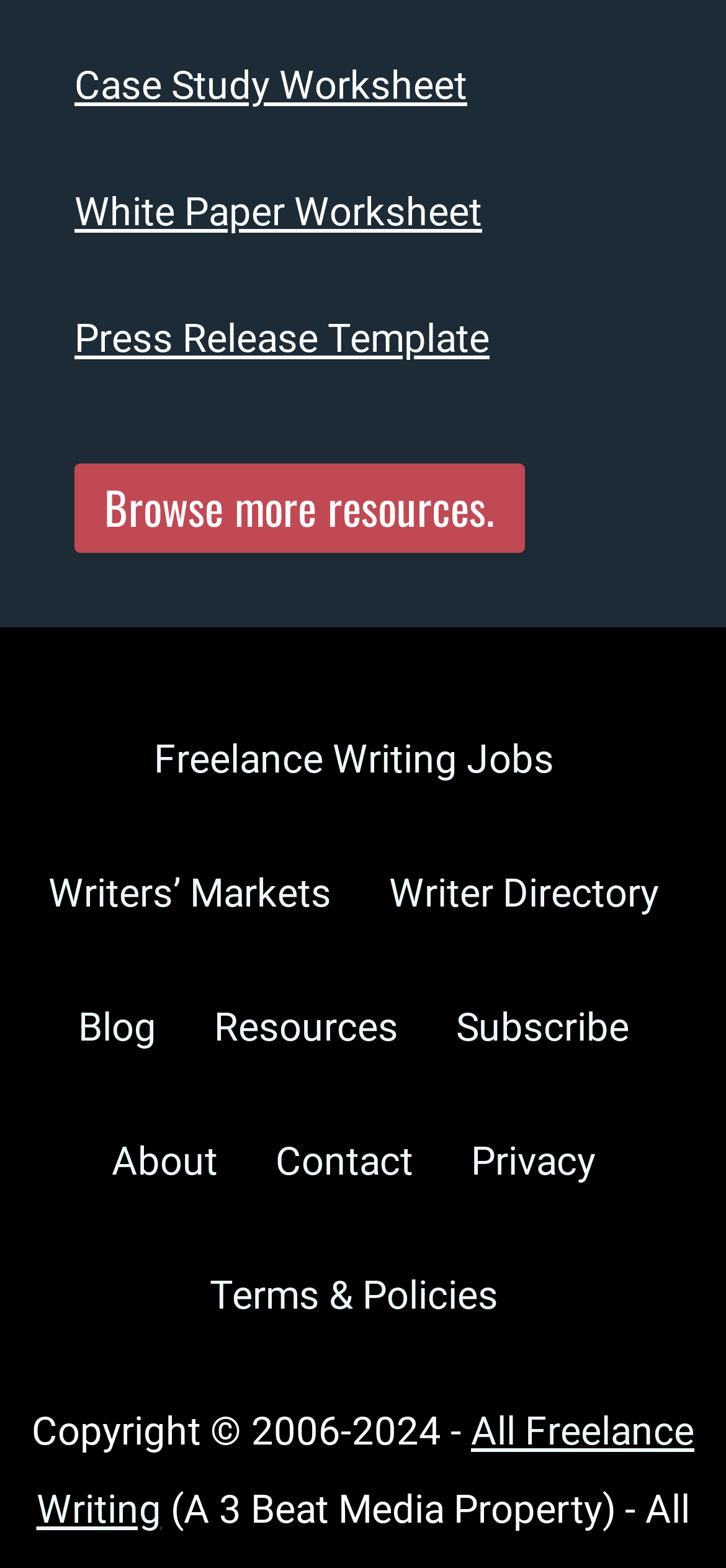Identify the bounding box coordinates of the part that should be clicked to carry out this instruction: "Go to Sci-Fi page".

None